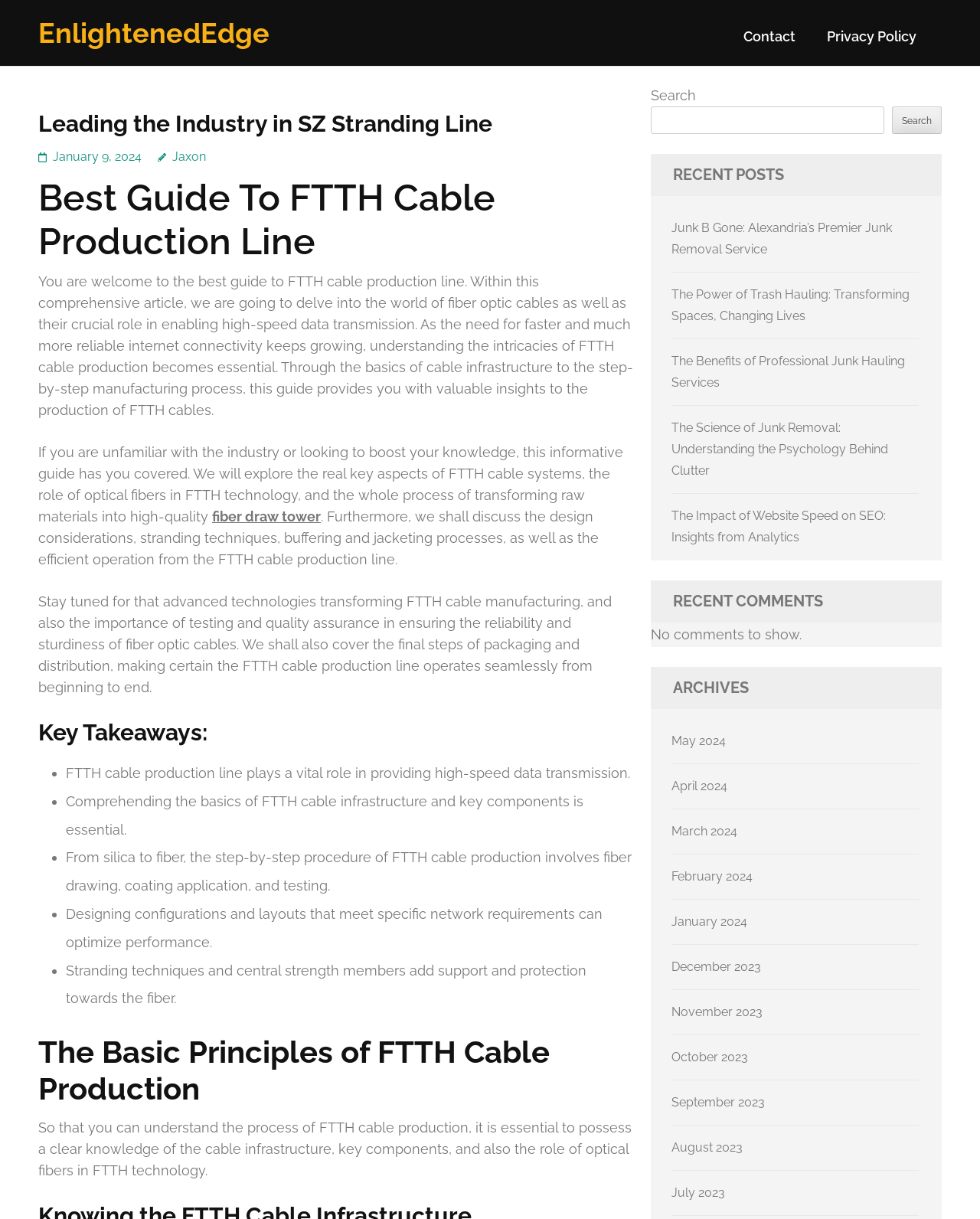What is the topic of the article?
Utilize the image to construct a detailed and well-explained answer.

Based on the content of the webpage, the topic of the article is FTTH cable production, which is evident from the headings and subheadings, as well as the detailed text describing the process of FTTH cable production.